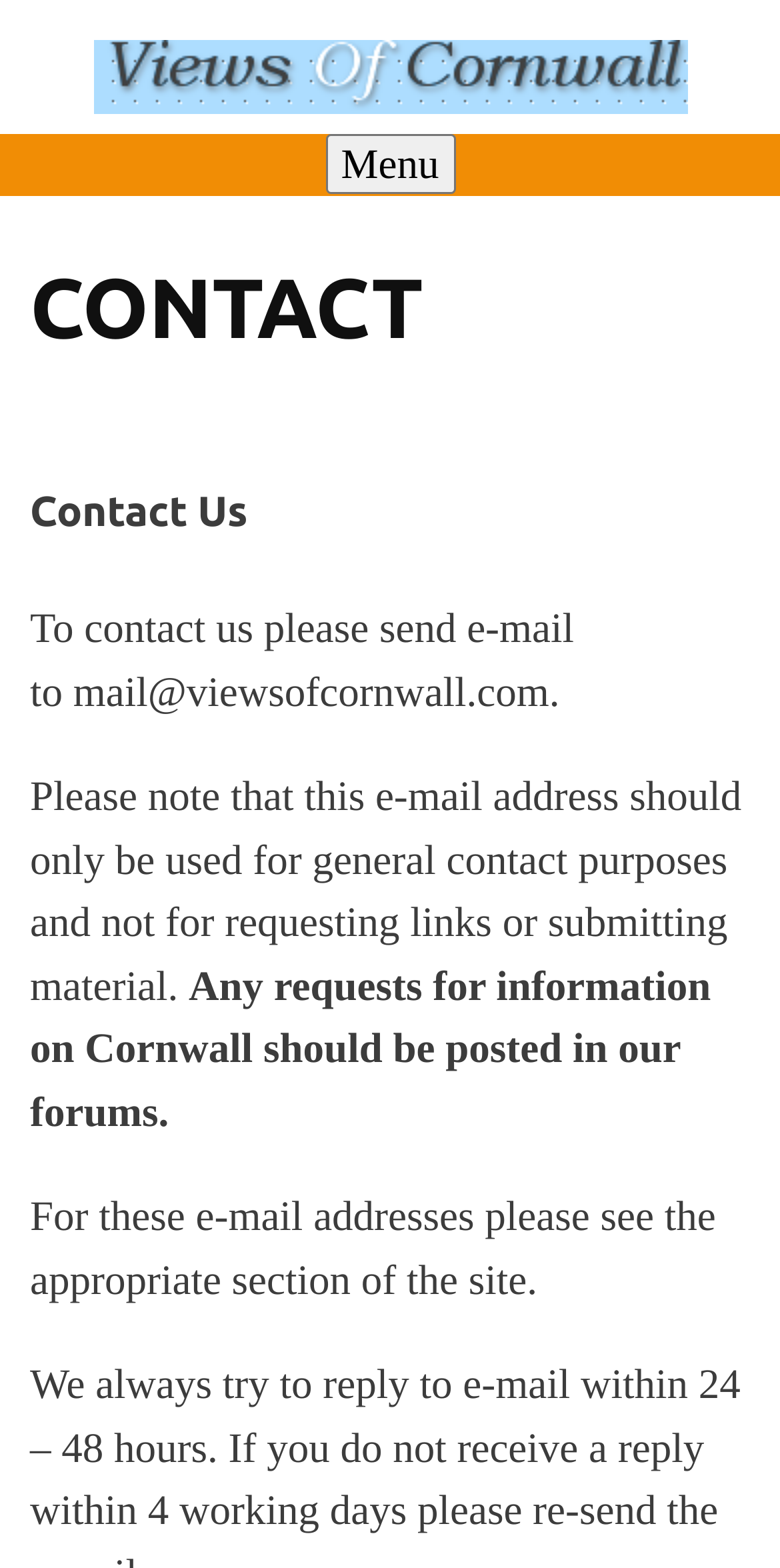Give a concise answer of one word or phrase to the question: 
What is the alternative way to find email addresses for specific purposes?

Appropriate section of the site